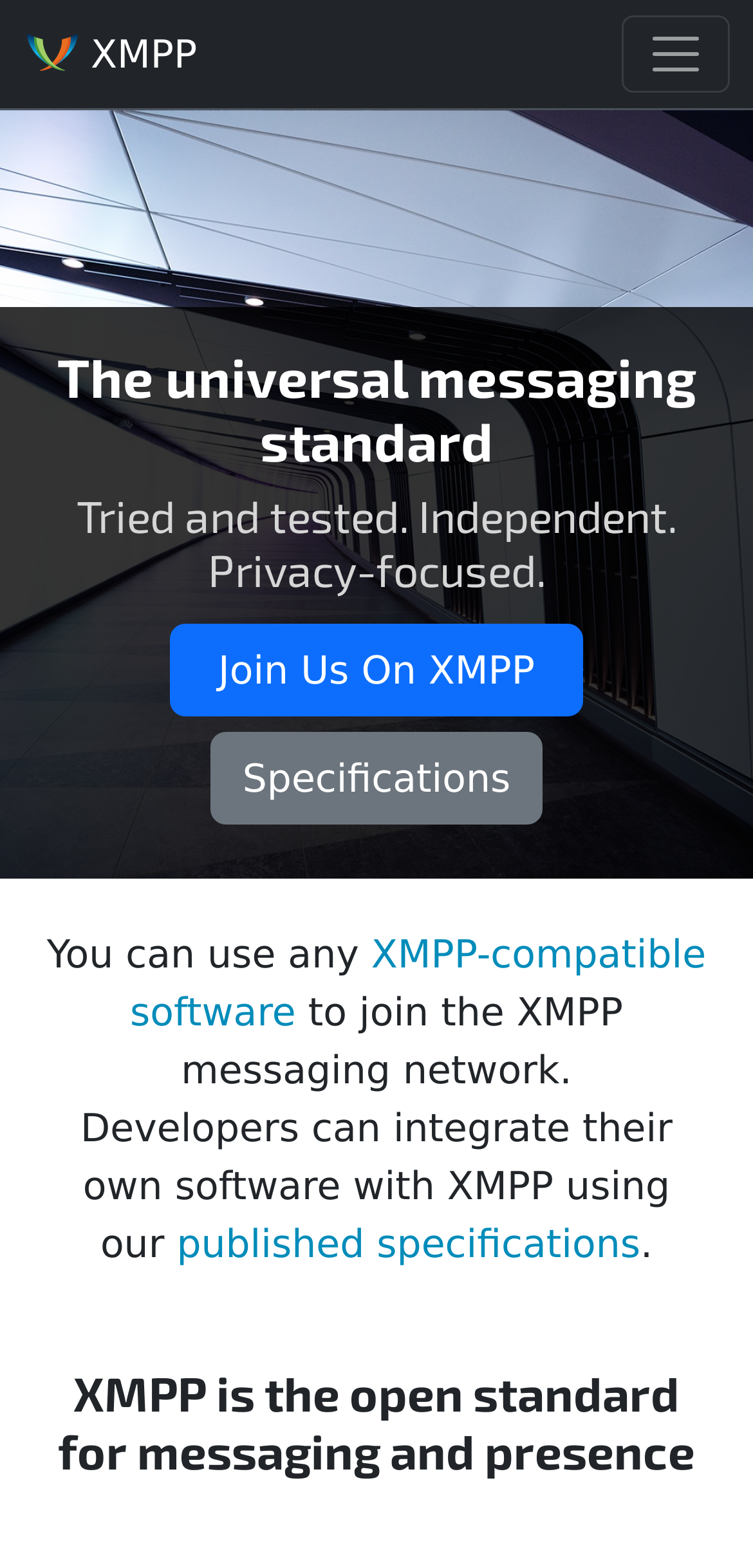Use a single word or phrase to answer this question: 
Can I use any software to join the XMPP network?

Yes